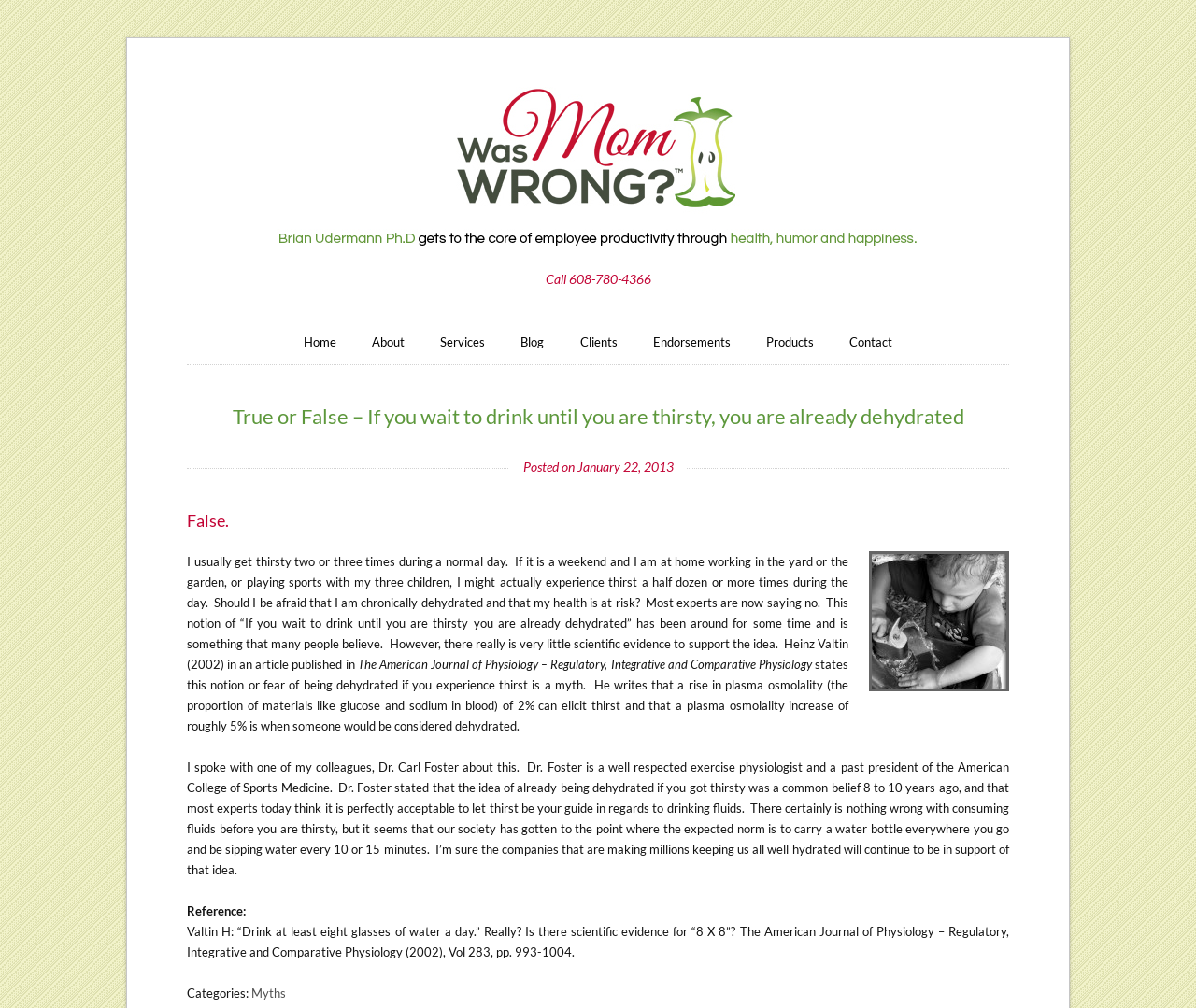Please specify the bounding box coordinates of the clickable section necessary to execute the following command: "Click the 'Myths' category".

[0.21, 0.978, 0.239, 0.994]